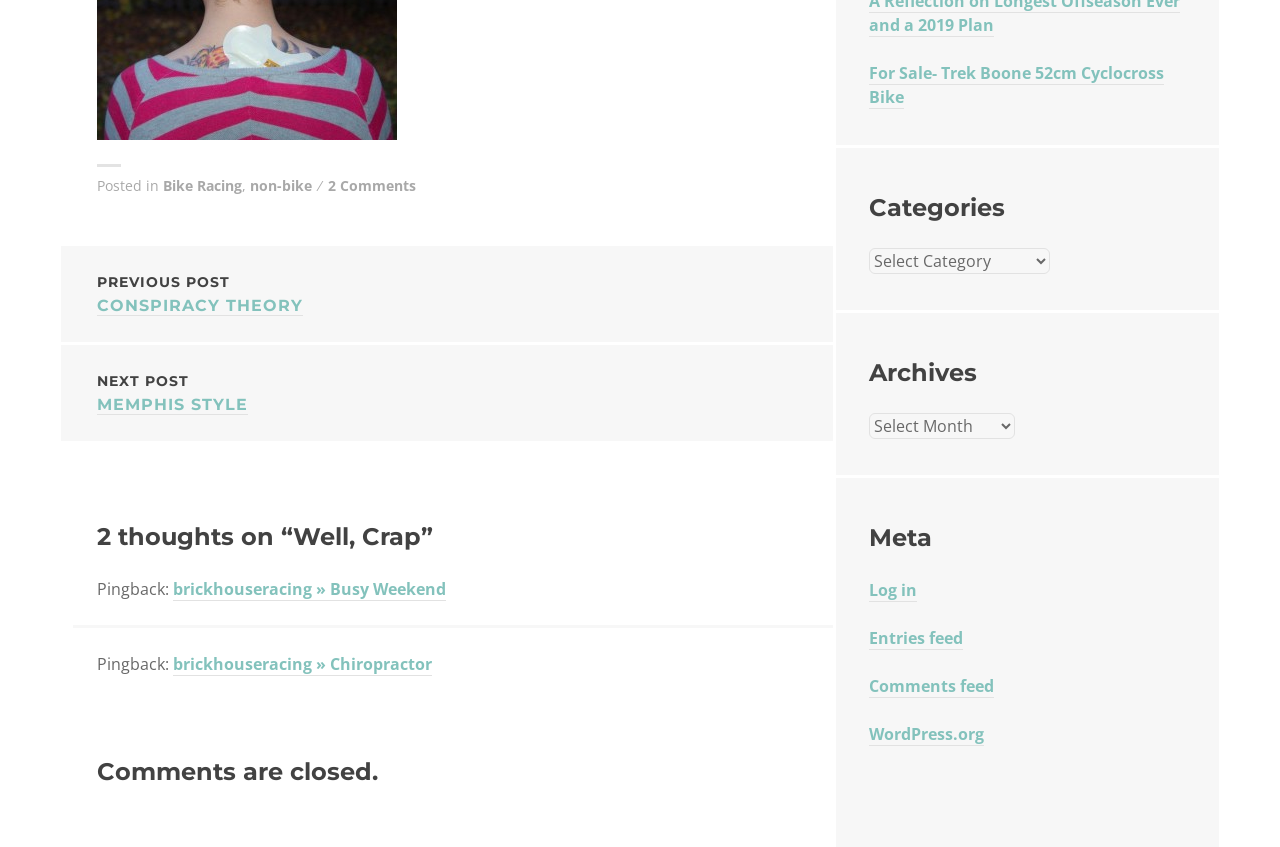What is the status of comments?
Based on the screenshot, provide a one-word or short-phrase response.

Comments are closed